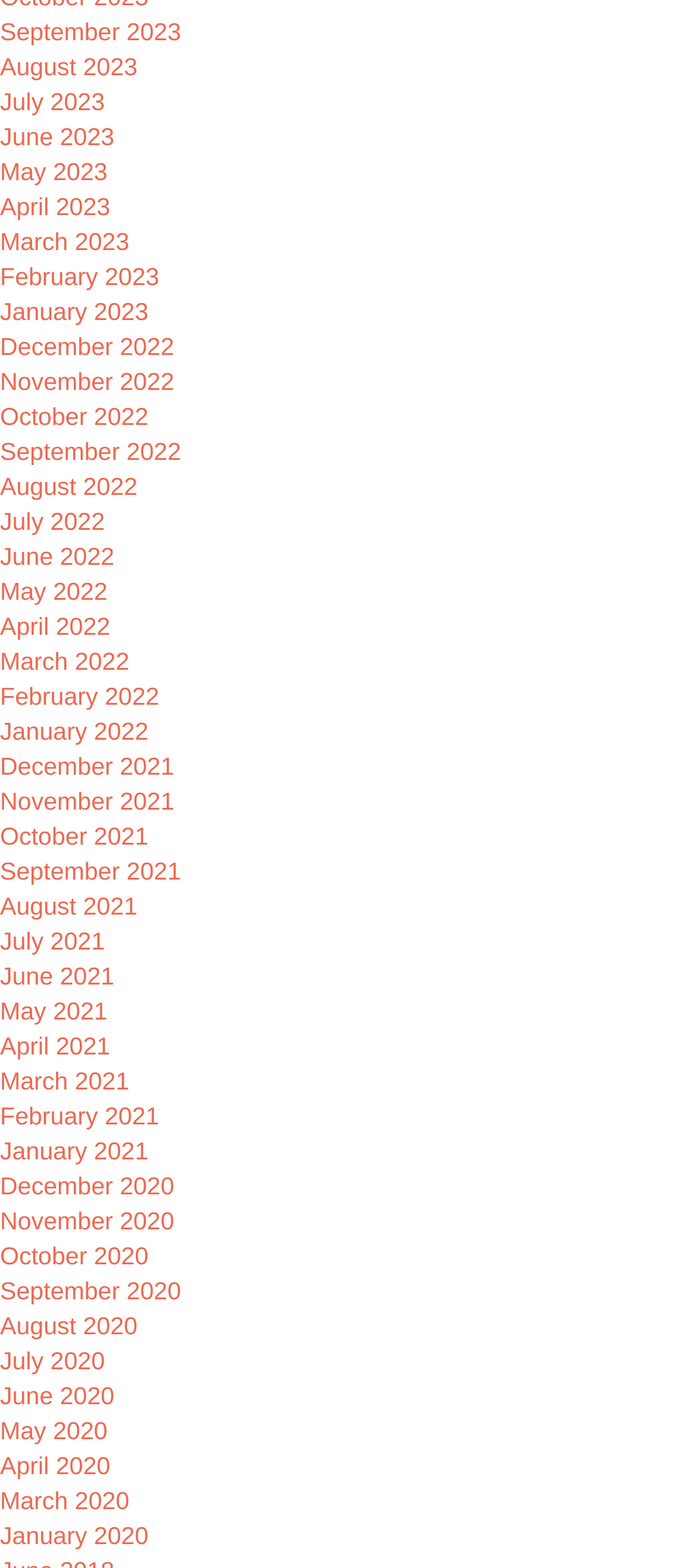Please provide a detailed answer to the question below based on the screenshot: 
Are there any months missing from the list?

I examined the list of links and found that all 12 months of the year are represented, and there are no gaps in the list, indicating that no months are missing.